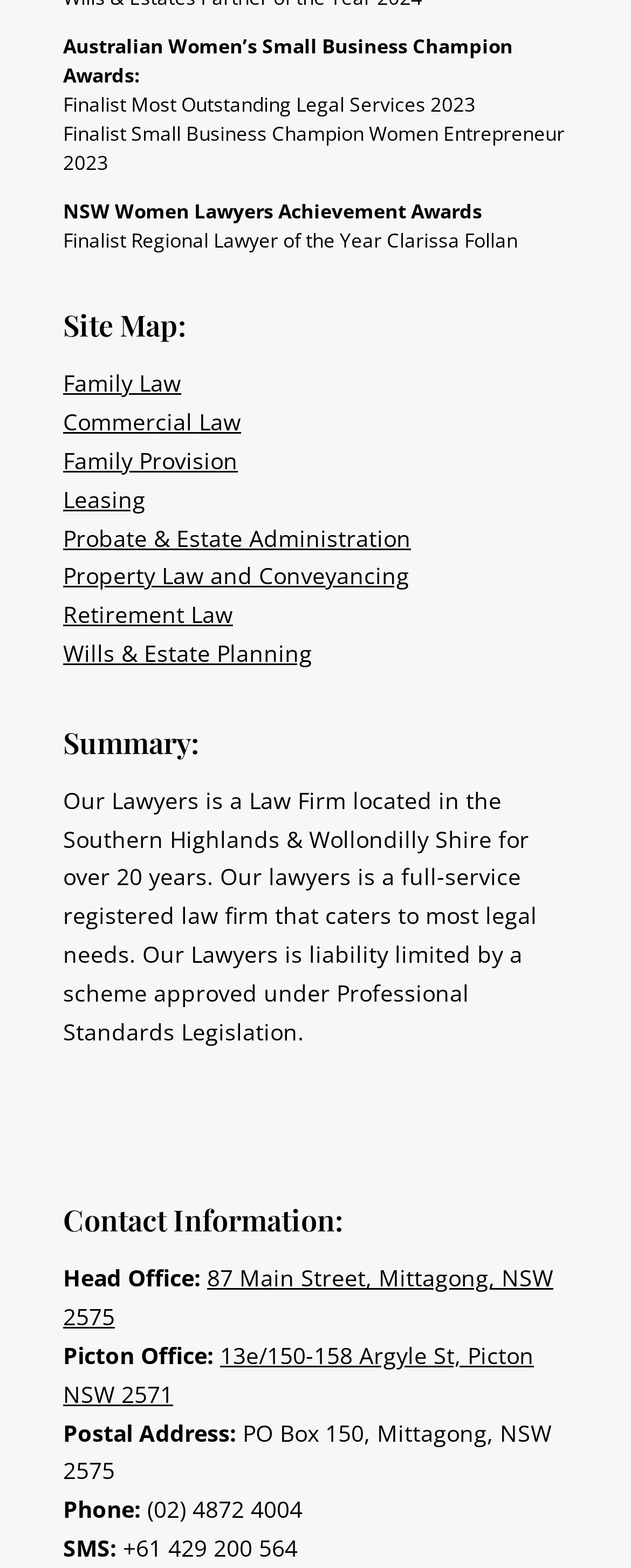Please predict the bounding box coordinates (top-left x, top-left y, bottom-right x, bottom-right y) for the UI element in the screenshot that fits the description: +61 429 200 564

[0.195, 0.977, 0.472, 0.997]